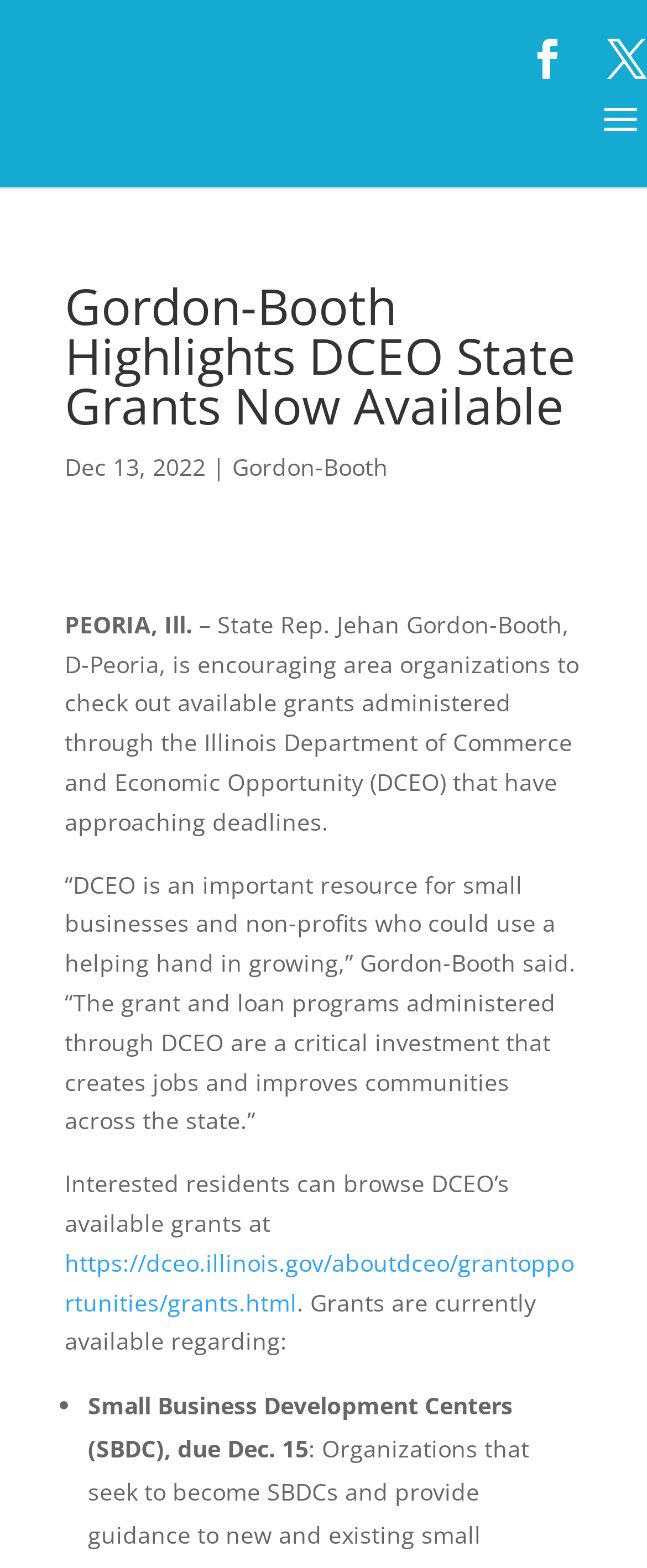What is the purpose of DCEO's grant and loan programs?
Examine the screenshot and reply with a single word or phrase.

Creates jobs and improves communities